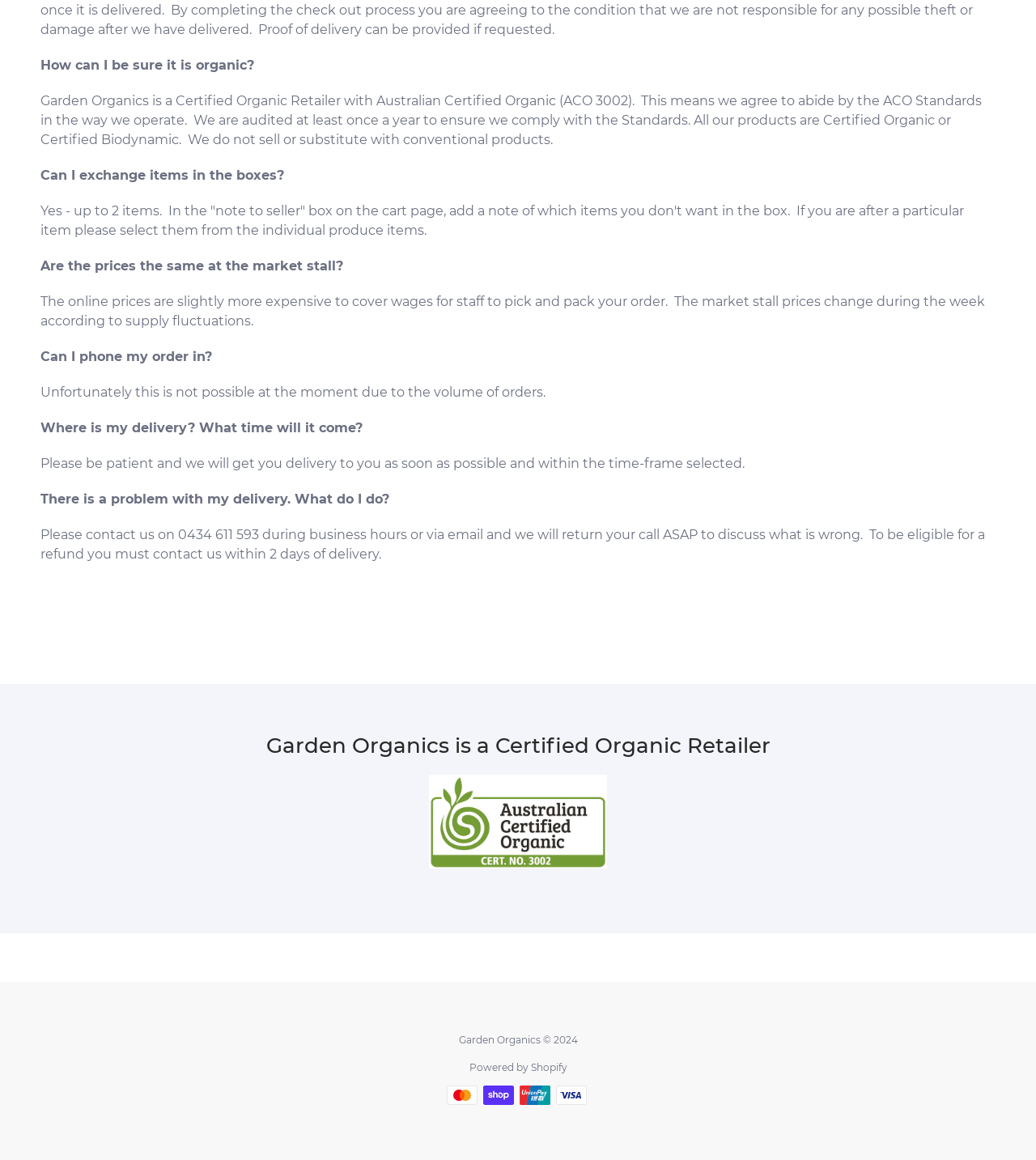Find the bounding box coordinates for the element described here: "title="3002 garden organics cropped"".

[0.414, 0.668, 0.586, 0.748]